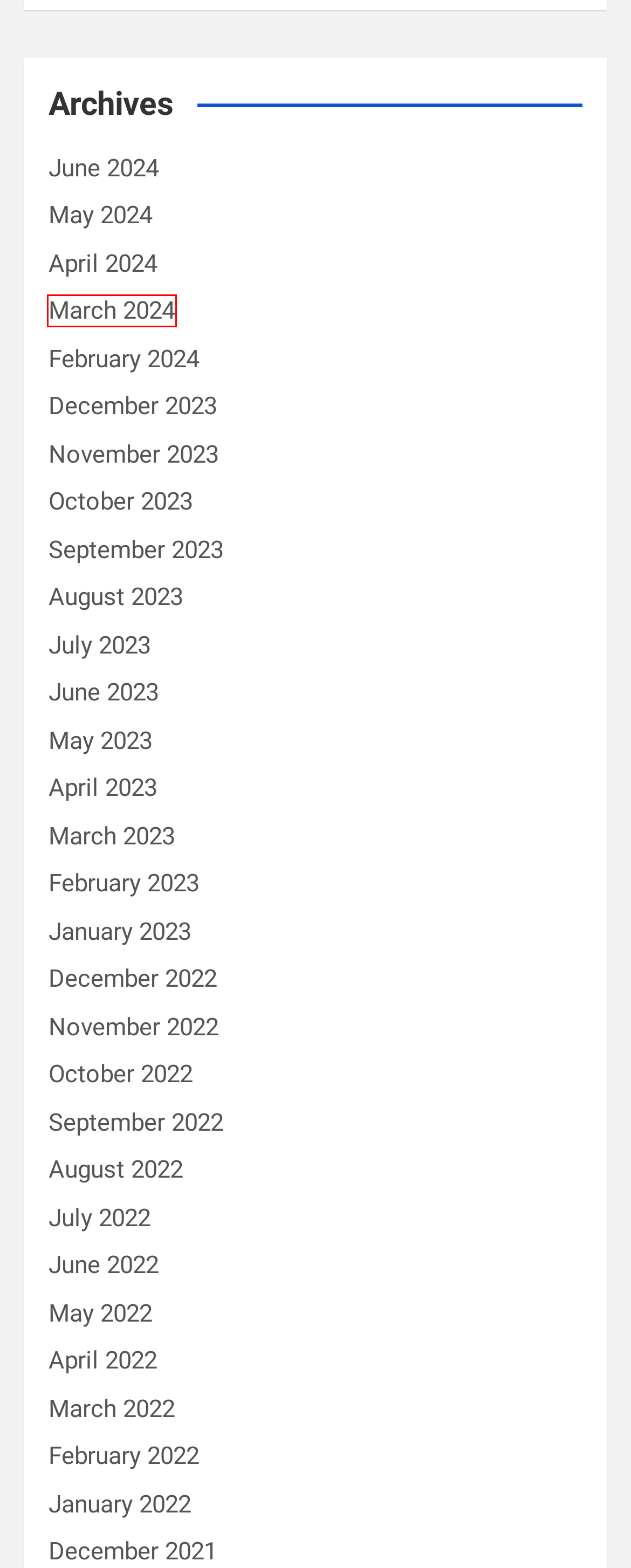You have a screenshot of a webpage with a red bounding box around a UI element. Determine which webpage description best matches the new webpage that results from clicking the element in the bounding box. Here are the candidates:
A. 10 - 2022 - News World Wide
B. 3 - 2024 - News World Wide
C. 5 - 2022 - News World Wide
D. 8 - 2023 - News World Wide
E. 12 - 2022 - News World Wide
F. 10 - 2023 - News World Wide
G. 11 - 2022 - News World Wide
H. 3 - 2023 - News World Wide

B